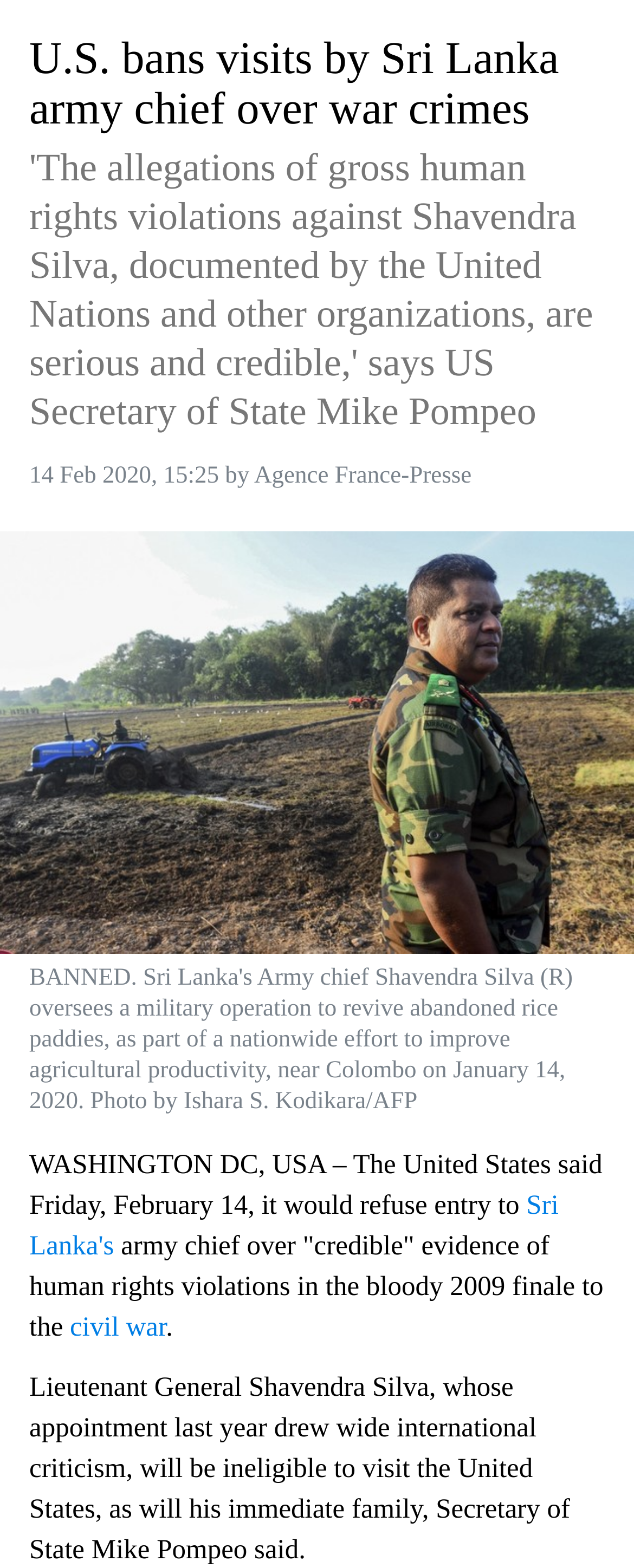Please respond to the question using a single word or phrase:
What is the date of the article?

14 Feb 2020